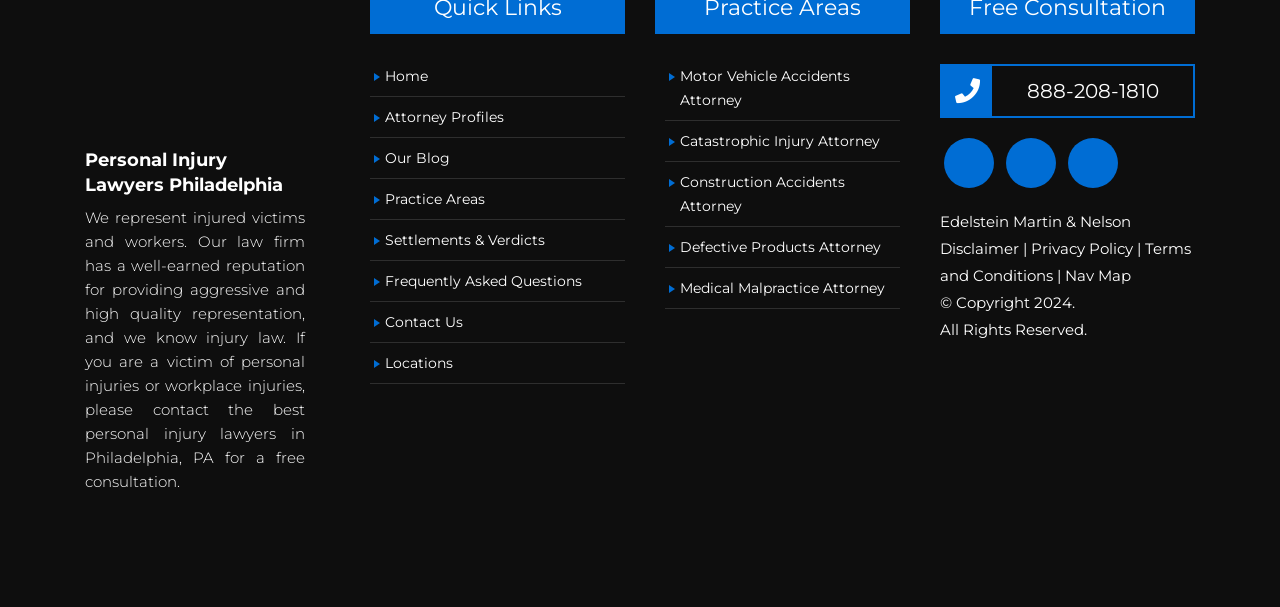Provide a one-word or short-phrase response to the question:
What is the phone number of the law firm?

888-208-1810